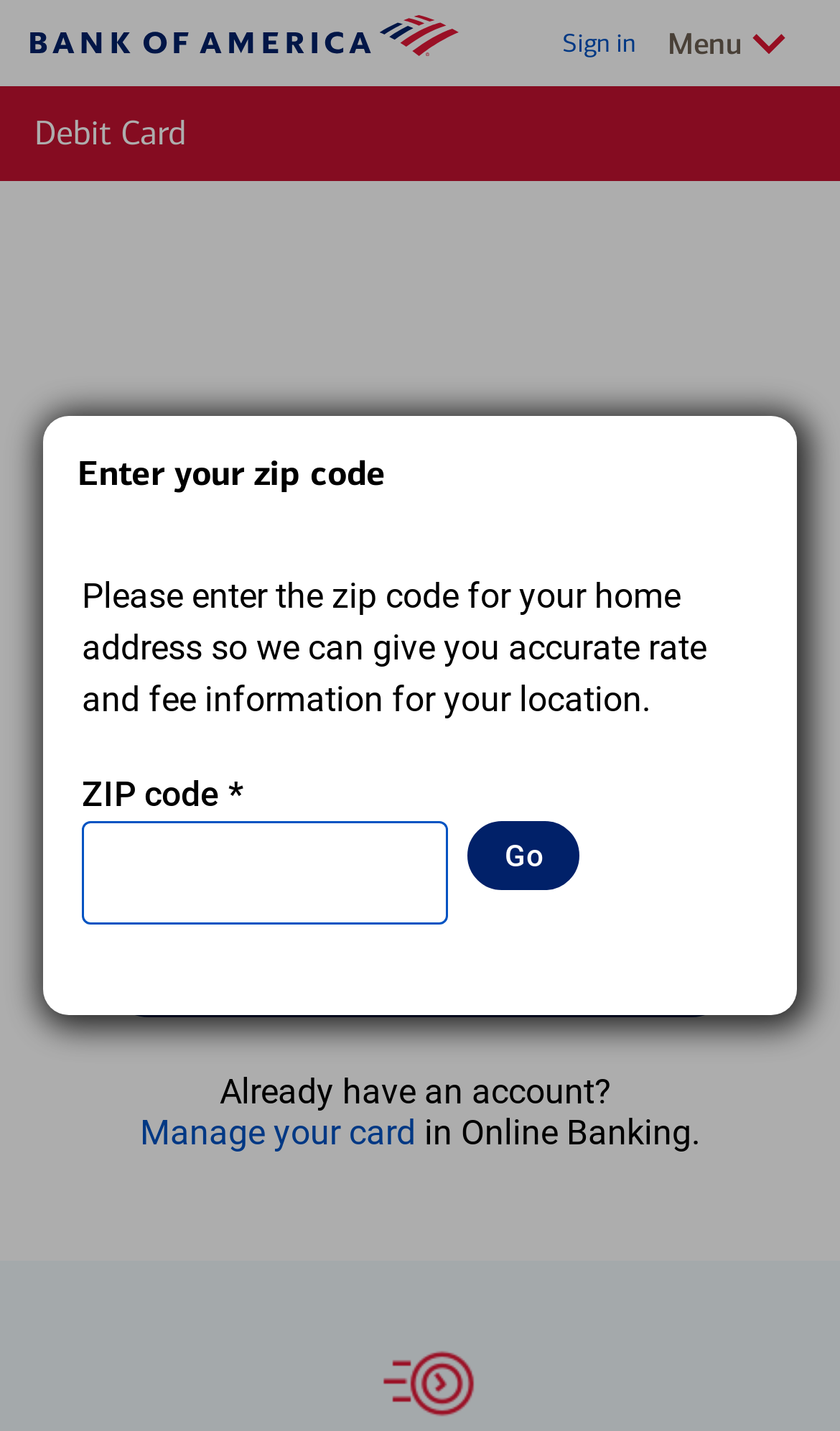What is the purpose of the 'Manage your card' link? Analyze the screenshot and reply with just one word or a short phrase.

Card management